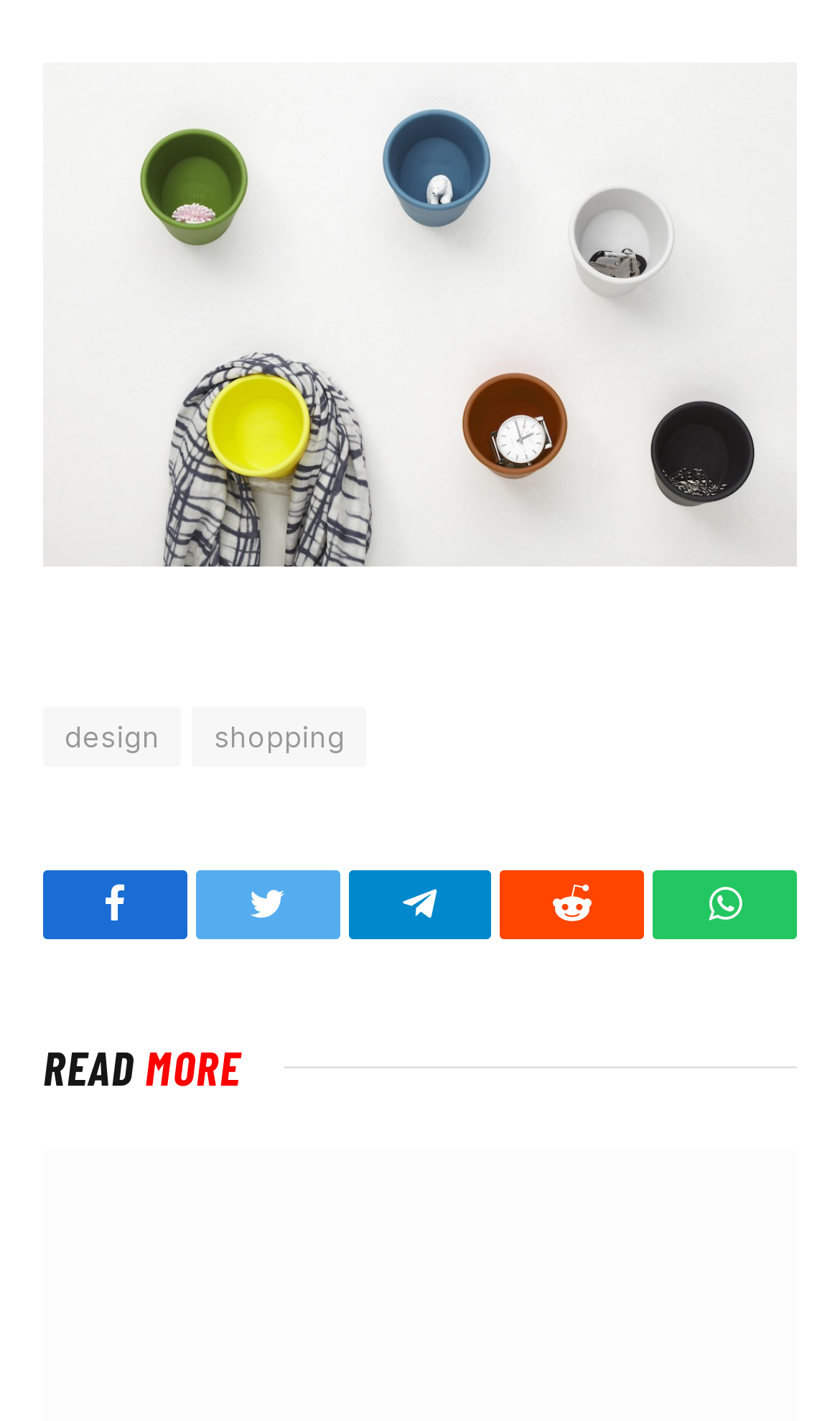Use a single word or phrase to answer the question: What is the purpose of the 'READ MORE' button?

To read more content